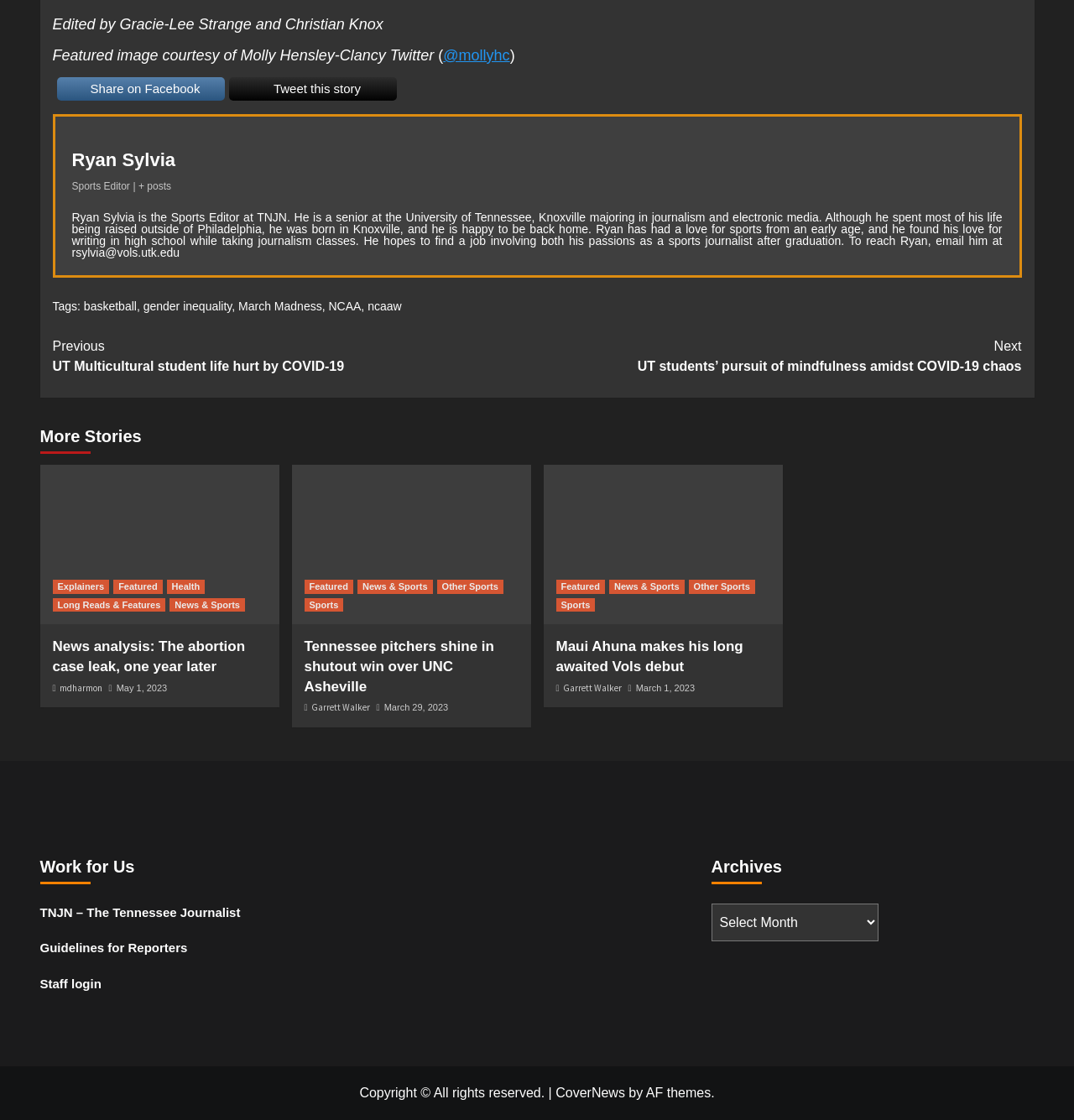Find the bounding box coordinates of the element I should click to carry out the following instruction: "Tweet this story".

[0.213, 0.067, 0.369, 0.091]